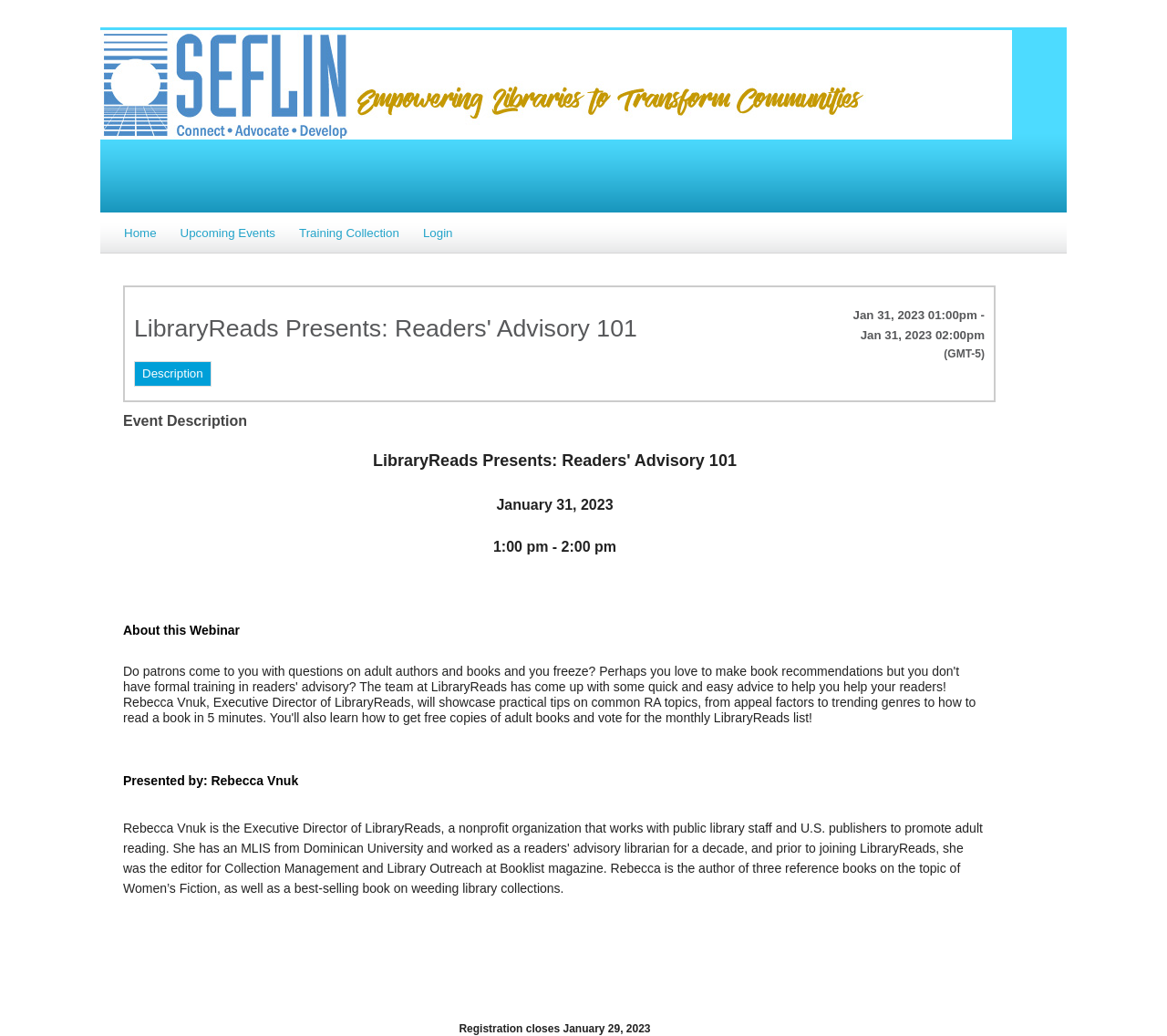What is the start time of the event?
Refer to the screenshot and answer in one word or phrase.

1:00 pm